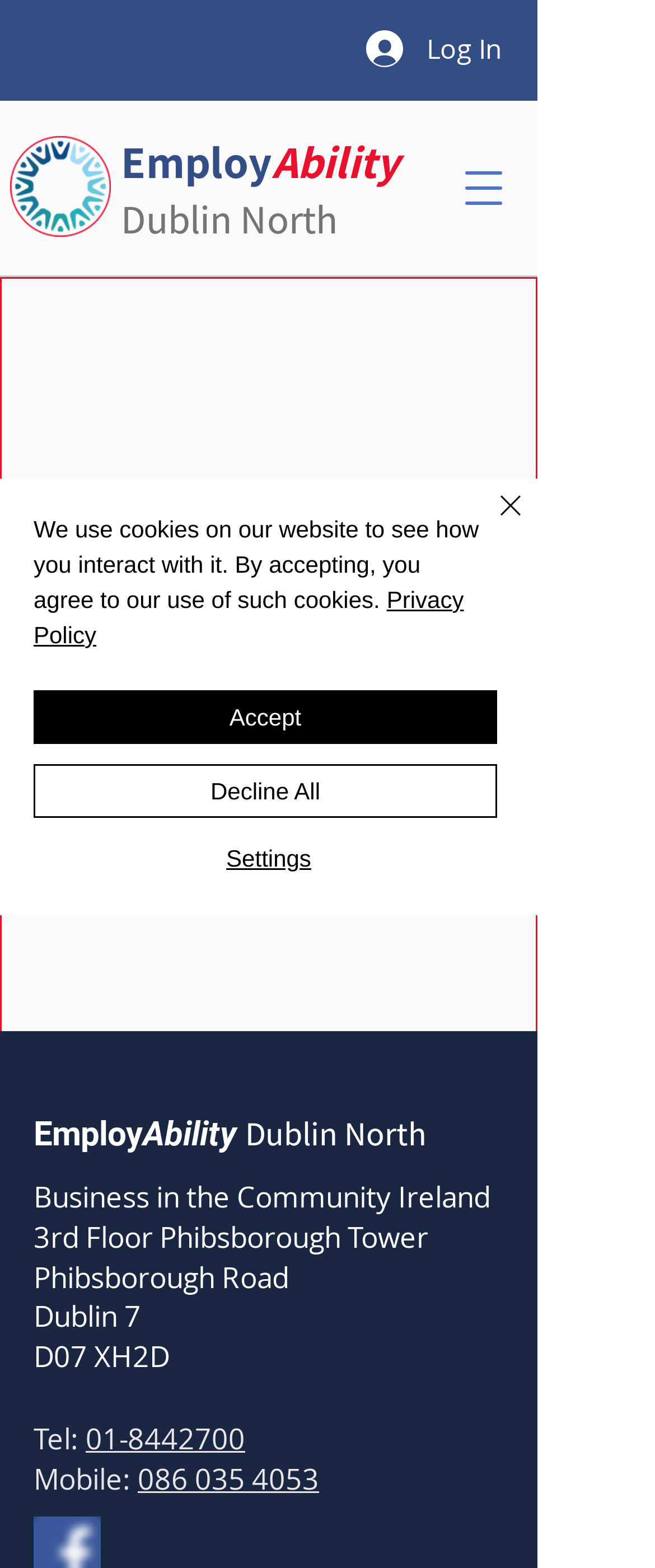Please provide the bounding box coordinates for the element that needs to be clicked to perform the instruction: "Click the Log In button". The coordinates must consist of four float numbers between 0 and 1, formatted as [left, top, right, bottom].

[0.523, 0.013, 0.803, 0.049]